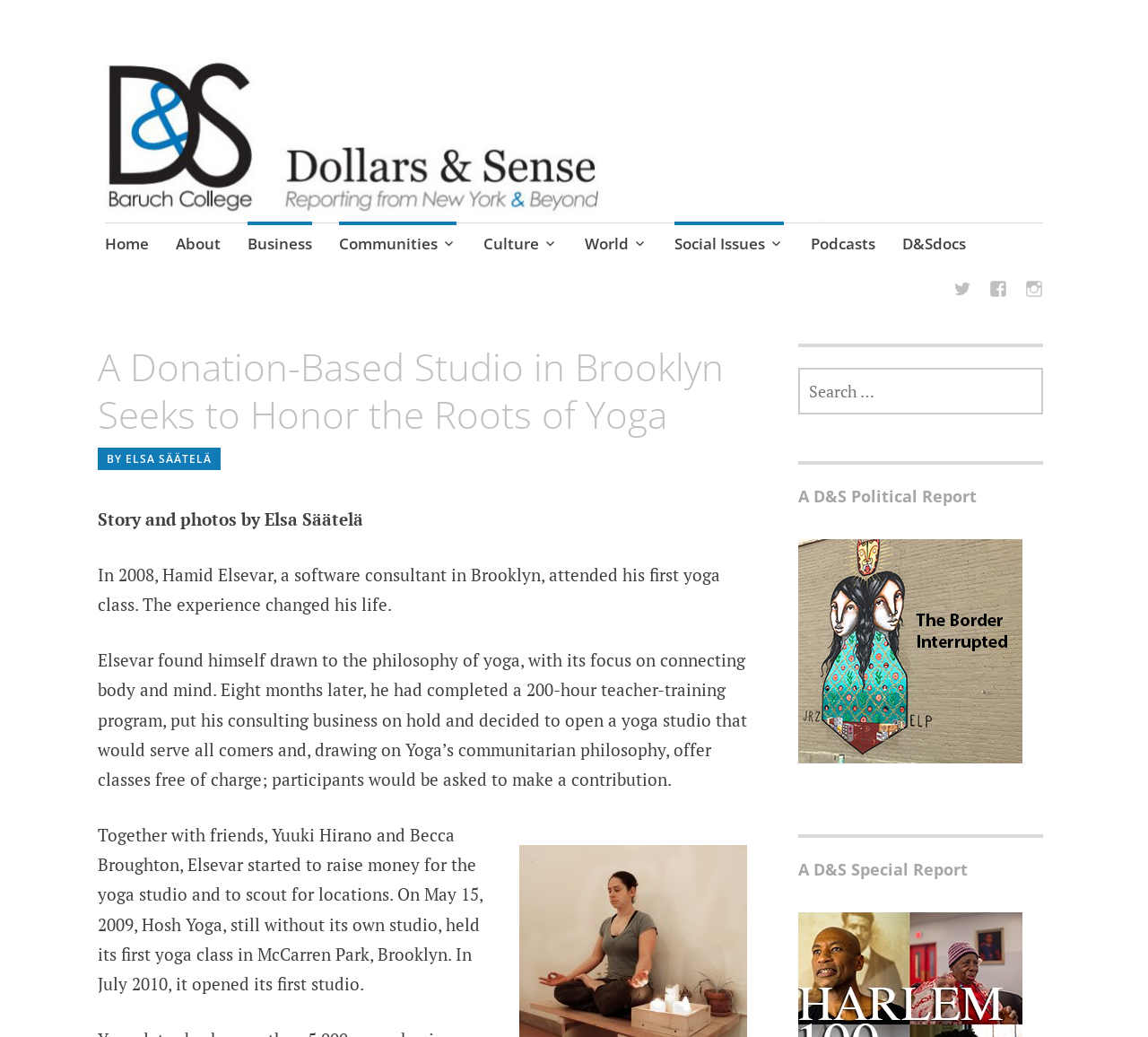Identify the bounding box coordinates of the clickable region required to complete the instruction: "Read the article 'A Donation-Based Studio in Brooklyn Seeks to Honor the Roots of Yoga'". The coordinates should be given as four float numbers within the range of 0 and 1, i.e., [left, top, right, bottom].

[0.085, 0.332, 0.651, 0.422]